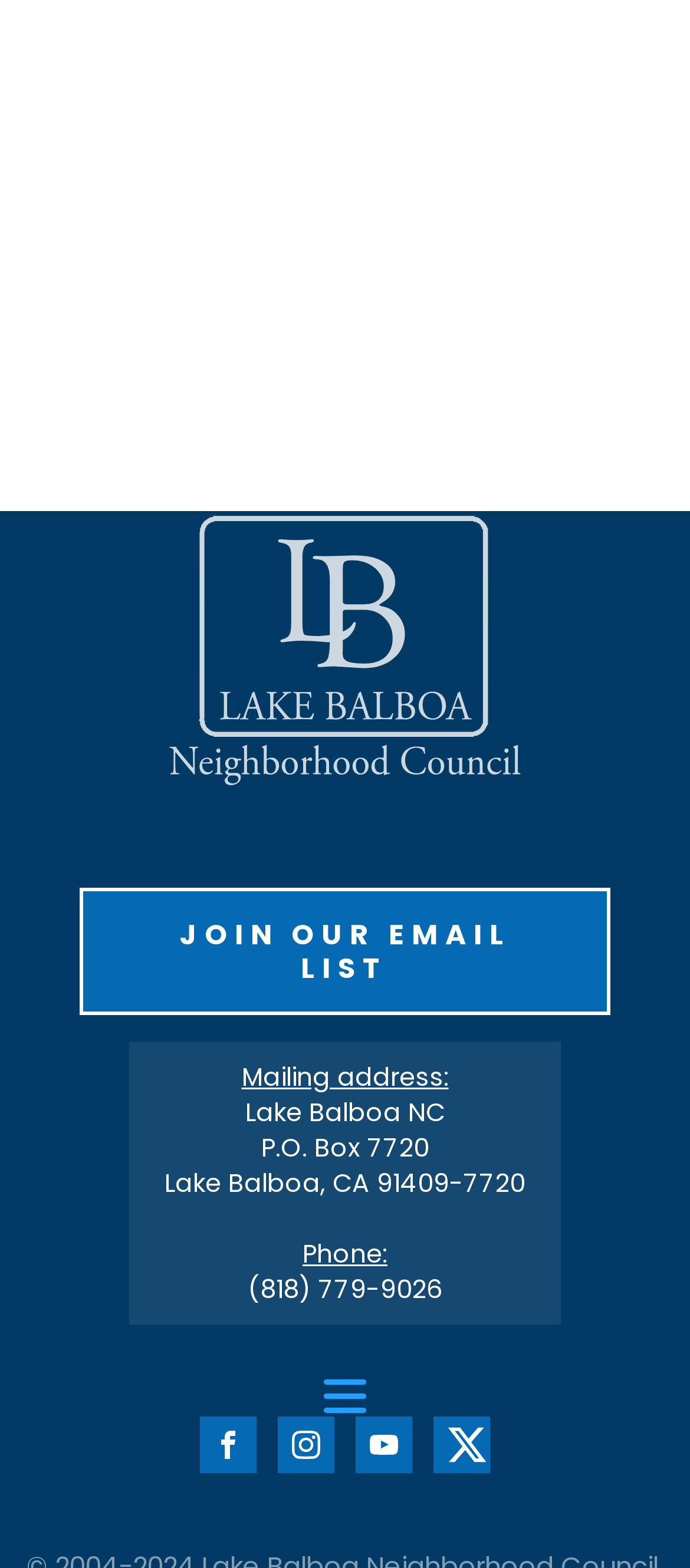Determine the bounding box for the UI element that matches this description: "parent_node: JOIN OUR EMAIL LIST".

[0.115, 0.326, 0.885, 0.546]